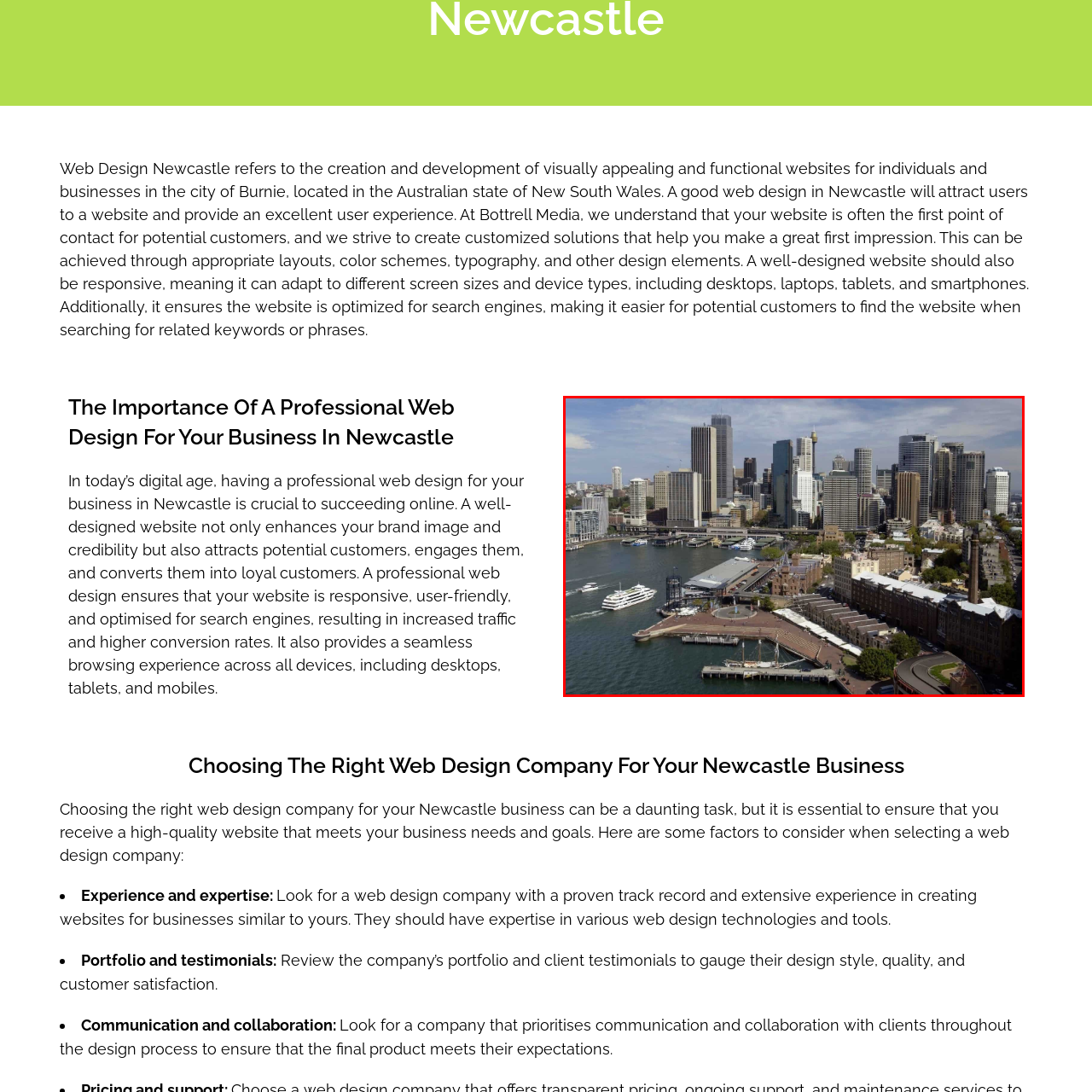Study the image surrounded by the red bounding box and respond as thoroughly as possible to the following question, using the image for reference: What is present in the foreground of the image?

According to the caption, the foreground of the image showcases a bustling waterfront, featuring a marina where boats and ferries dock alongside a beautifully landscaped promenade.